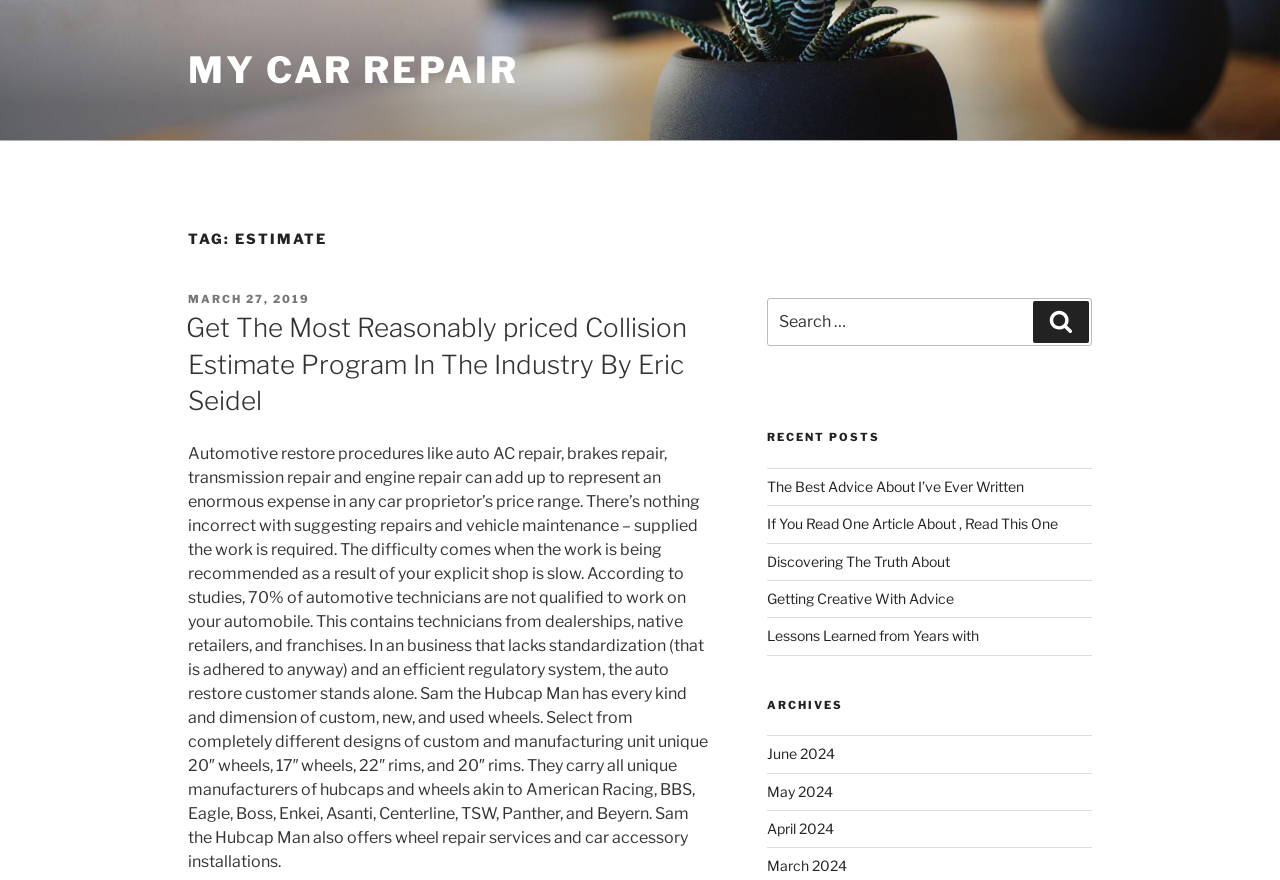Give a detailed account of the webpage, highlighting key information.

The webpage is about car repair estimates, with the title "estimate – My Car Repair" at the top. Below the title, there is a link to "MY CAR REPAIR" on the left side of the page. 

On the left side, there is a heading "TAG: ESTIMATE" followed by a section with a posted date "MARCH 27, 2019" and a heading "Get The Most Reasonably priced Collision Estimate Program In The Industry By Eric Seidel". Below this section, there is a long paragraph of text discussing automotive repair procedures, the importance of qualified technicians, and a company called Sam the Hubcap Man that offers custom wheels and wheel repair services.

On the right side of the page, there is a search bar with a label "Search for:" and a button to submit the search query. Below the search bar, there are three sections: "RECENT POSTS", "ARCHIVES", and a list of links to recent posts and archived months. The recent posts section contains five links to articles with titles such as "The Best Advice About I’ve Ever Written" and "Lessons Learned from Years with". The archives section contains four links to months in 2024, from June to March.